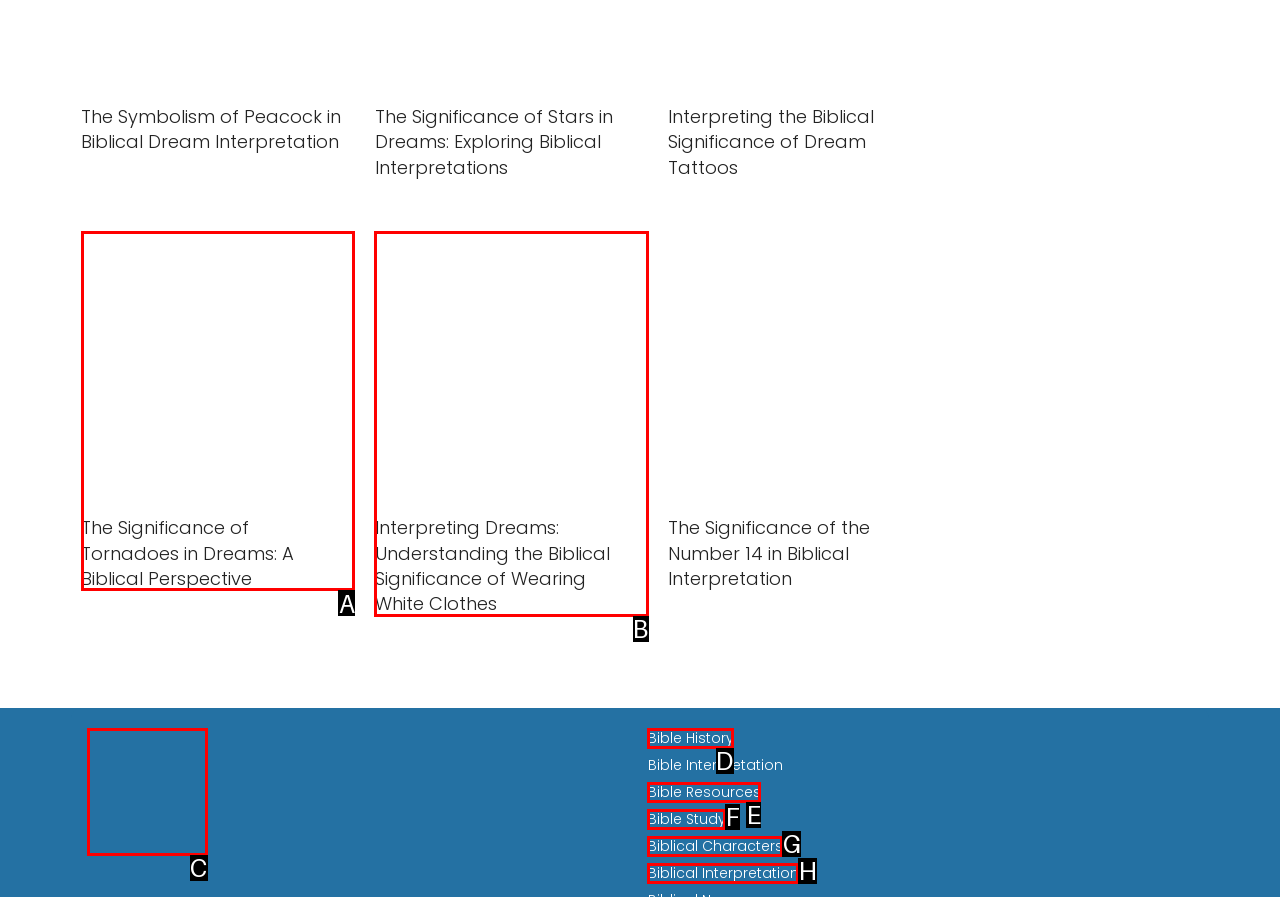Please indicate which HTML element to click in order to fulfill the following task: Learn about Bible History Respond with the letter of the chosen option.

D